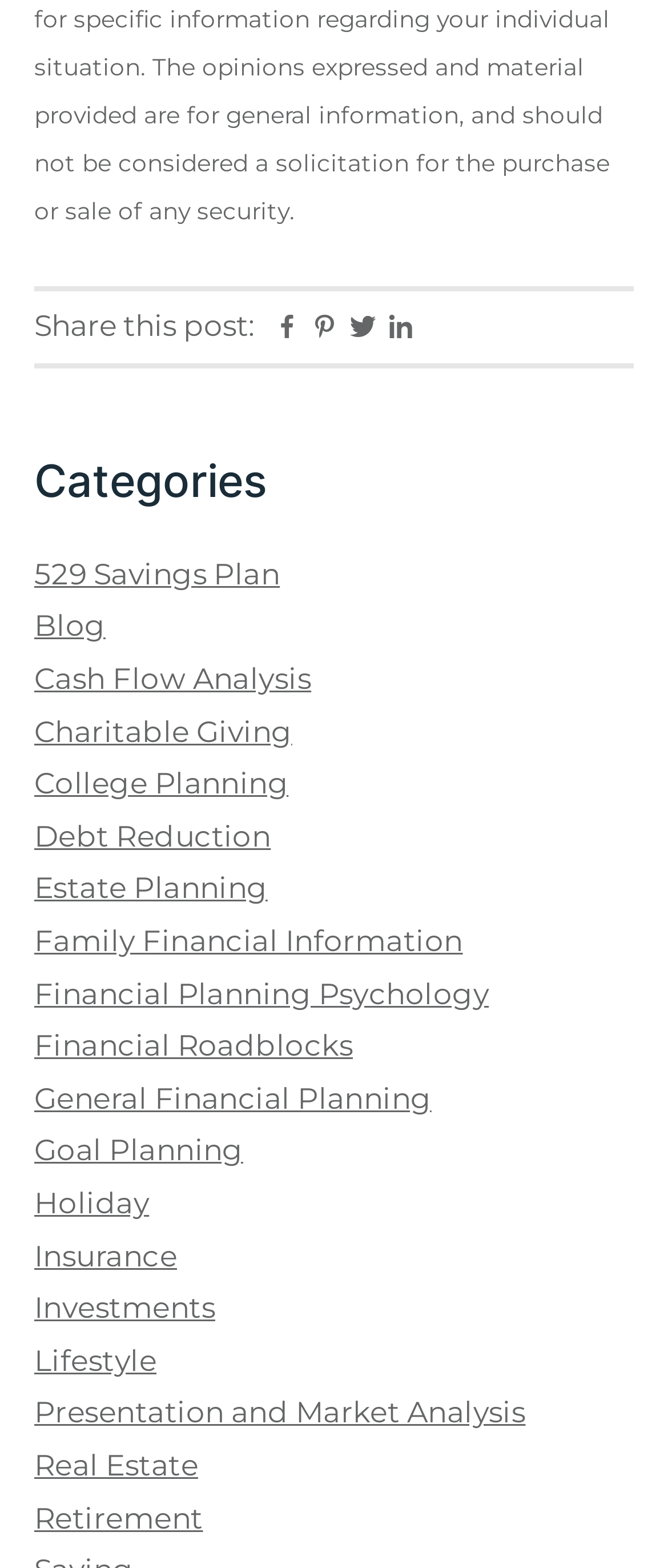Find the bounding box coordinates of the element's region that should be clicked in order to follow the given instruction: "Share this post on Twitter". The coordinates should consist of four float numbers between 0 and 1, i.e., [left, top, right, bottom].

[0.521, 0.2, 0.565, 0.222]